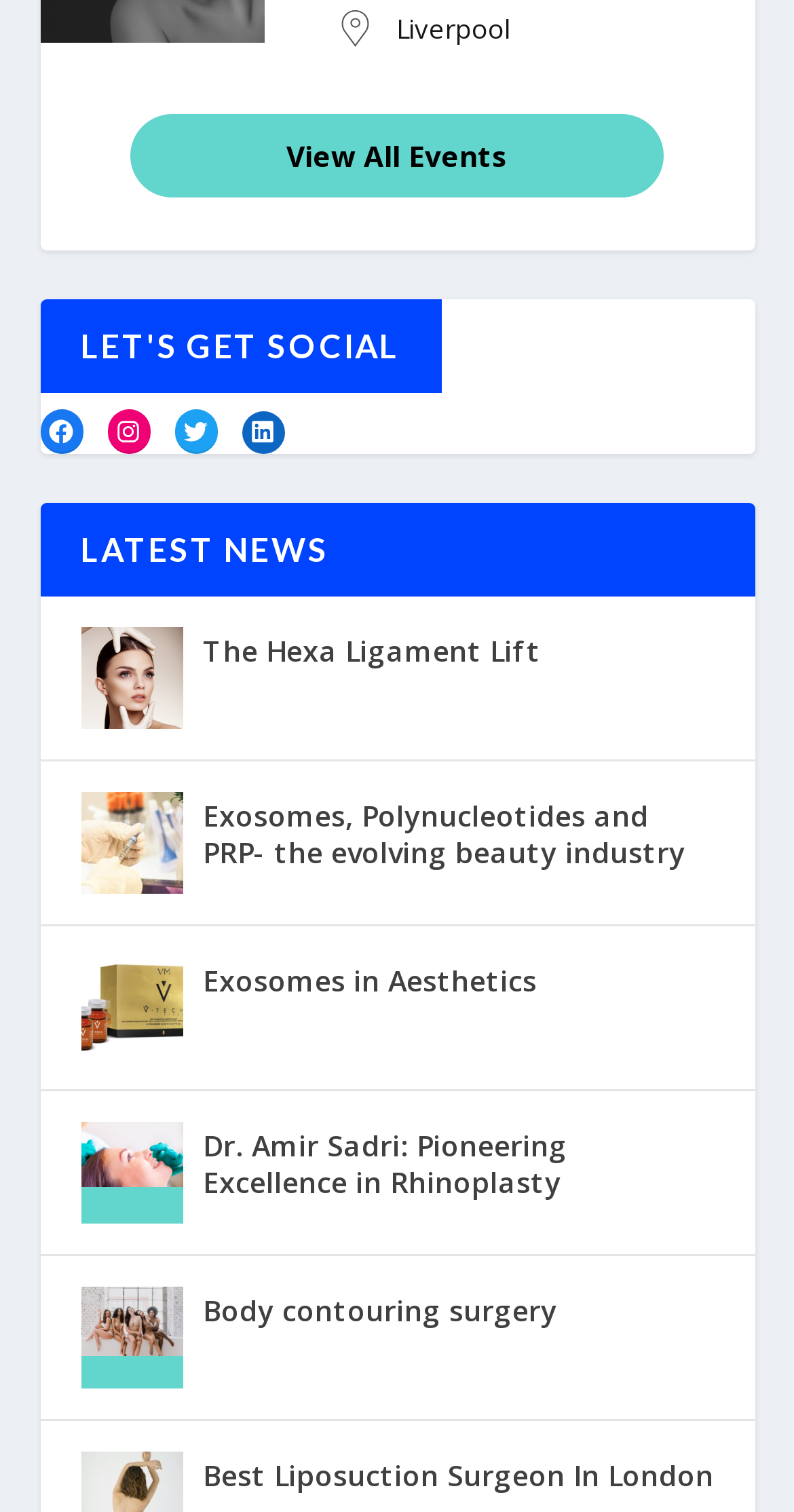Determine the bounding box coordinates for the region that must be clicked to execute the following instruction: "Find the best Liposuction Surgeon In London".

[0.255, 0.96, 0.899, 0.993]